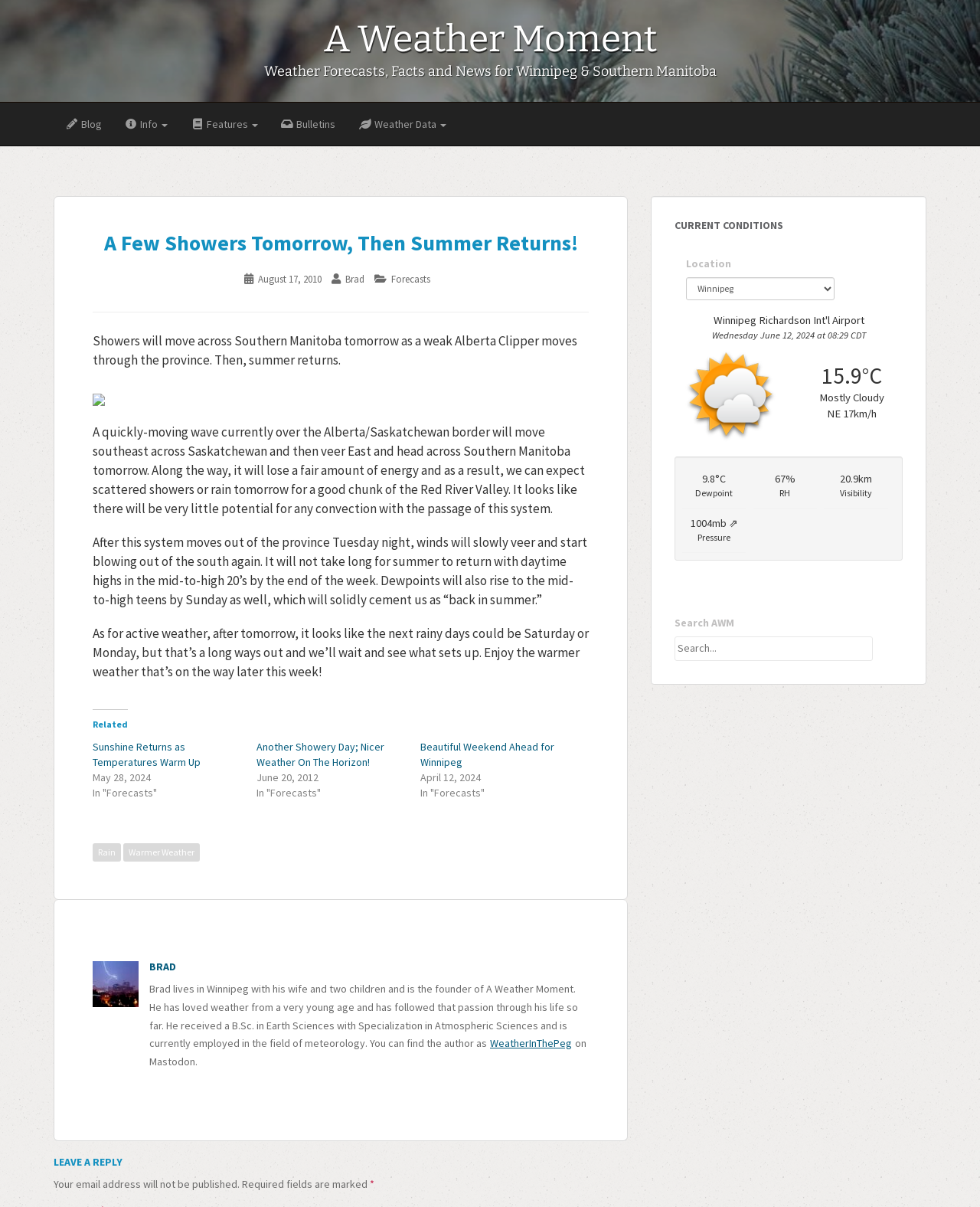Determine the bounding box coordinates of the clickable element to achieve the following action: 'Search AWM'. Provide the coordinates as four float values between 0 and 1, formatted as [left, top, right, bottom].

[0.688, 0.527, 0.891, 0.548]